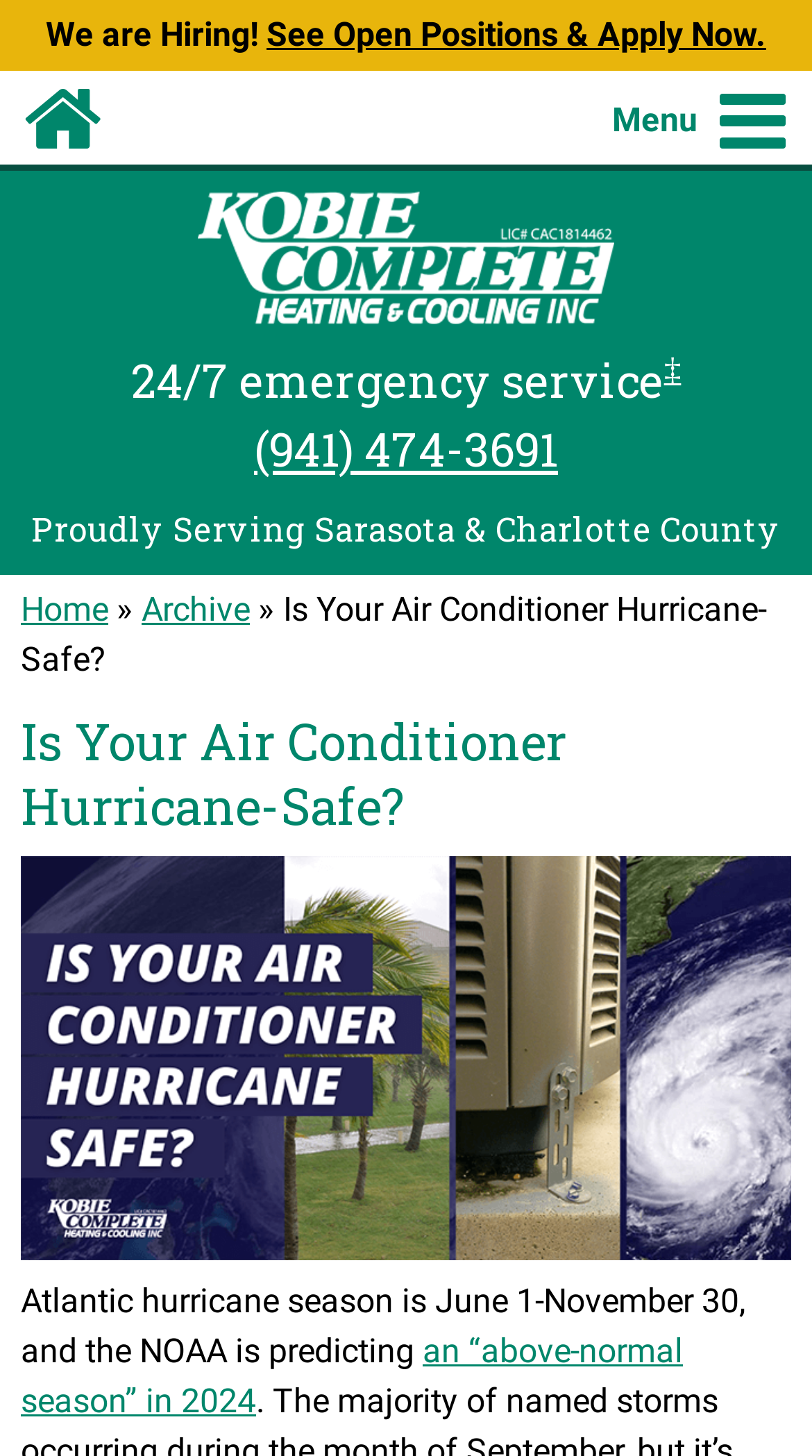Locate the bounding box coordinates of the area to click to fulfill this instruction: "Learn about 24/7 emergency service". The bounding box should be presented as four float numbers between 0 and 1, in the order [left, top, right, bottom].

[0.161, 0.24, 0.818, 0.282]